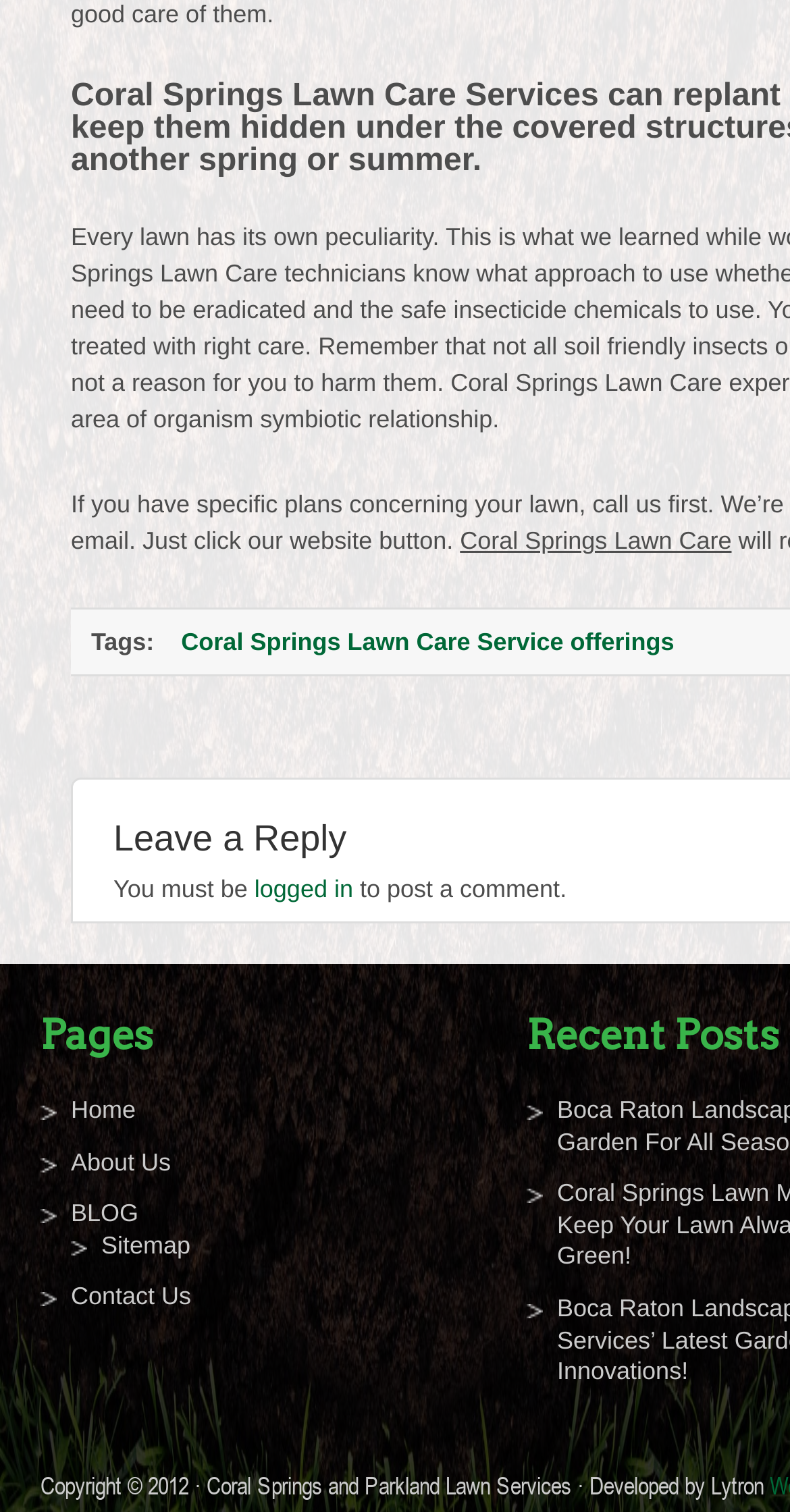What is the copyright year?
Please respond to the question with a detailed and well-explained answer.

The StaticText 'Copyright © 2012 ·' indicates that the copyright year is 2012.